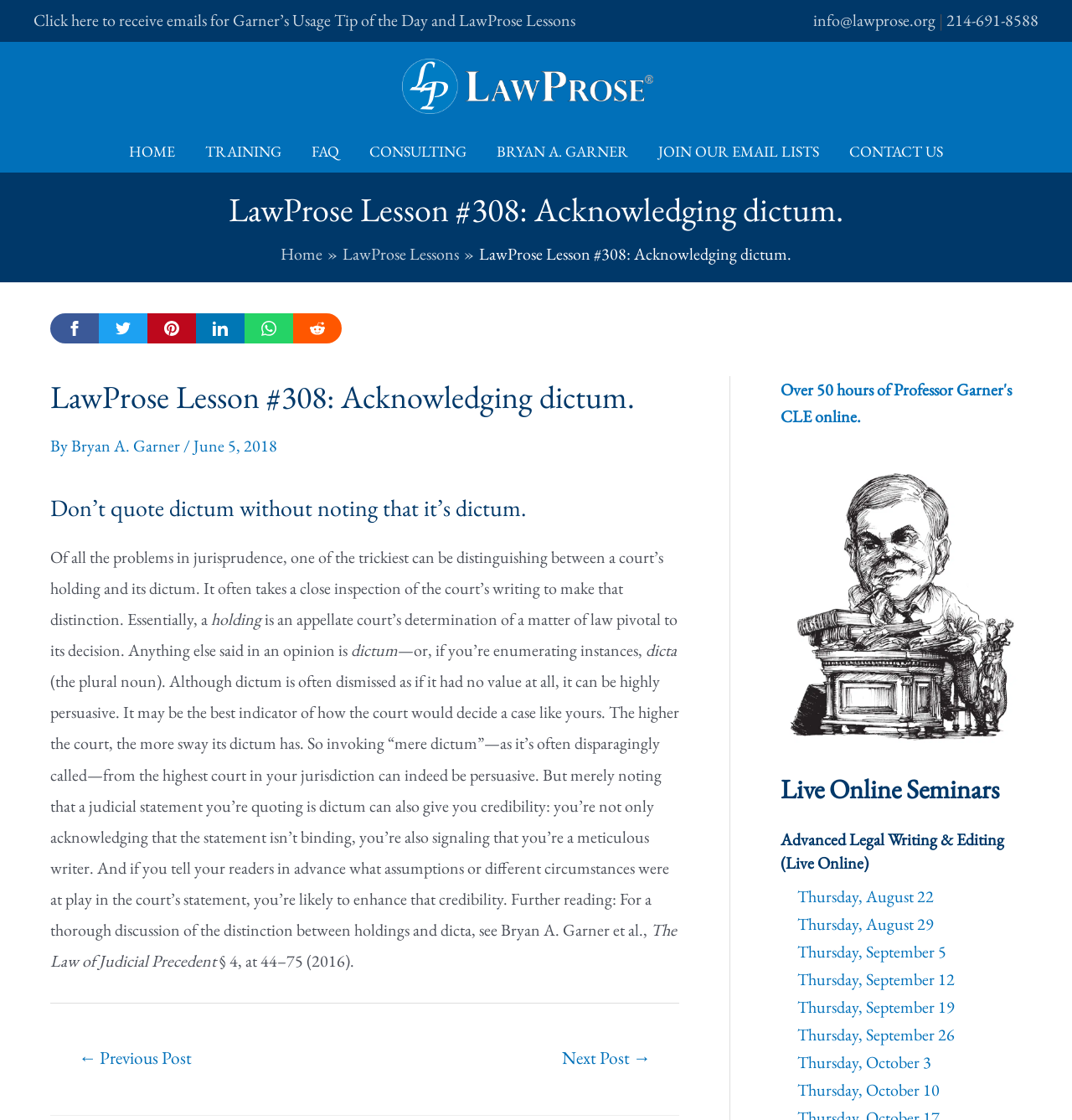Bounding box coordinates are to be given in the format (top-left x, top-left y, bottom-right x, bottom-right y). All values must be floating point numbers between 0 and 1. Provide the bounding box coordinate for the UI element described as: Join Our Email Lists

[0.6, 0.117, 0.778, 0.154]